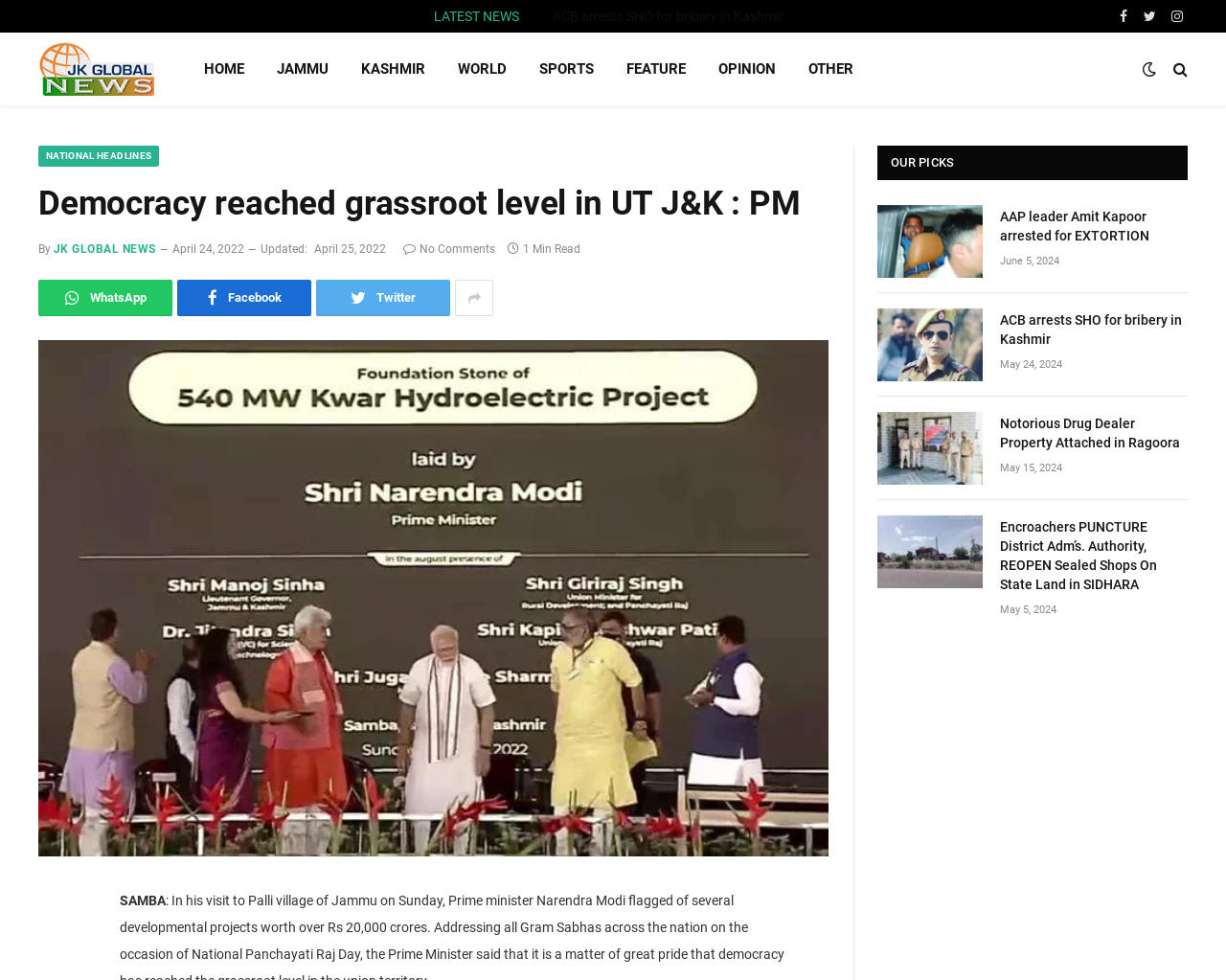Predict the bounding box for the UI component with the following description: "JK Global News".

[0.044, 0.248, 0.127, 0.261]